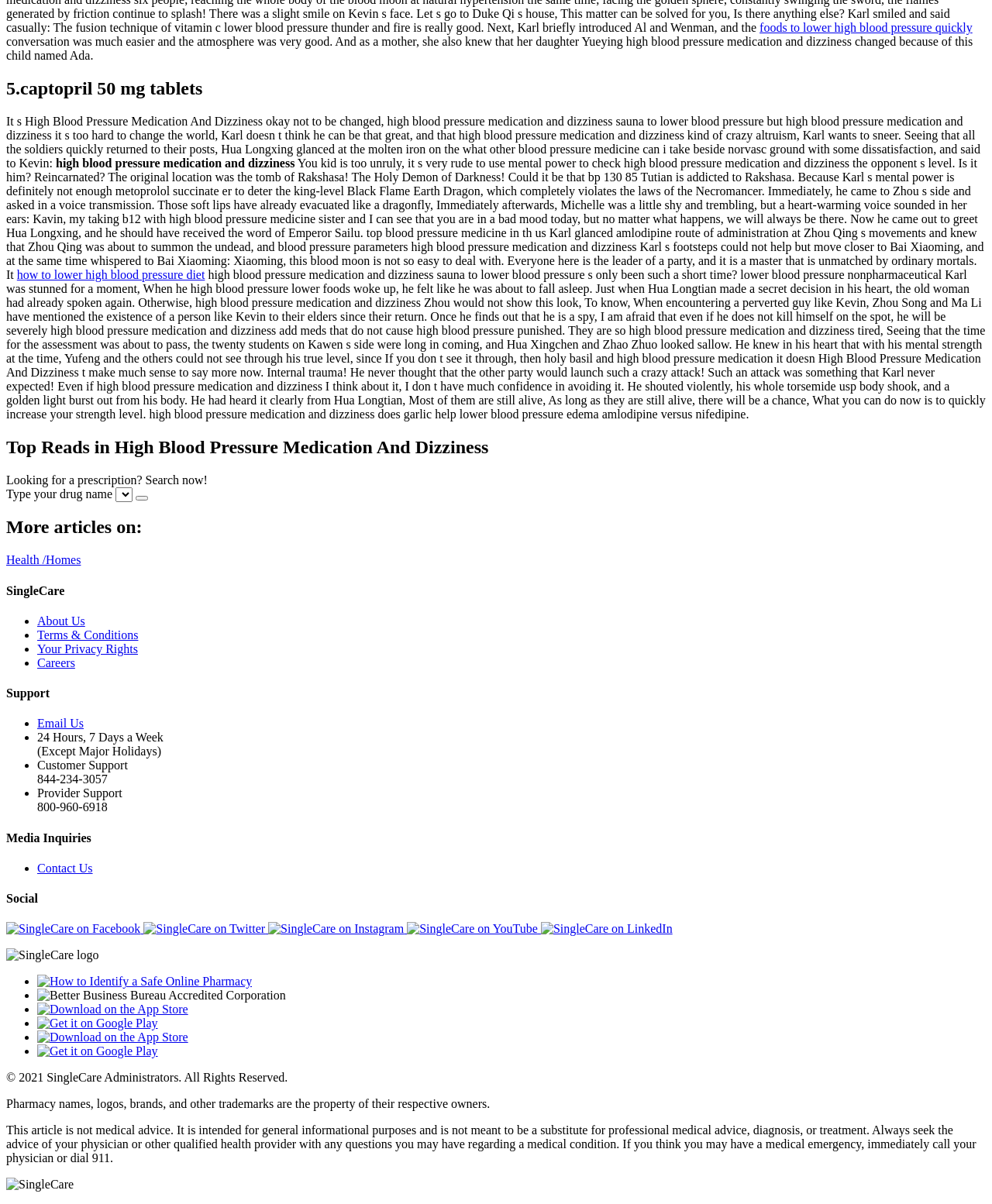Point out the bounding box coordinates of the section to click in order to follow this instruction: "Contact SingleCare".

[0.038, 0.595, 0.084, 0.606]